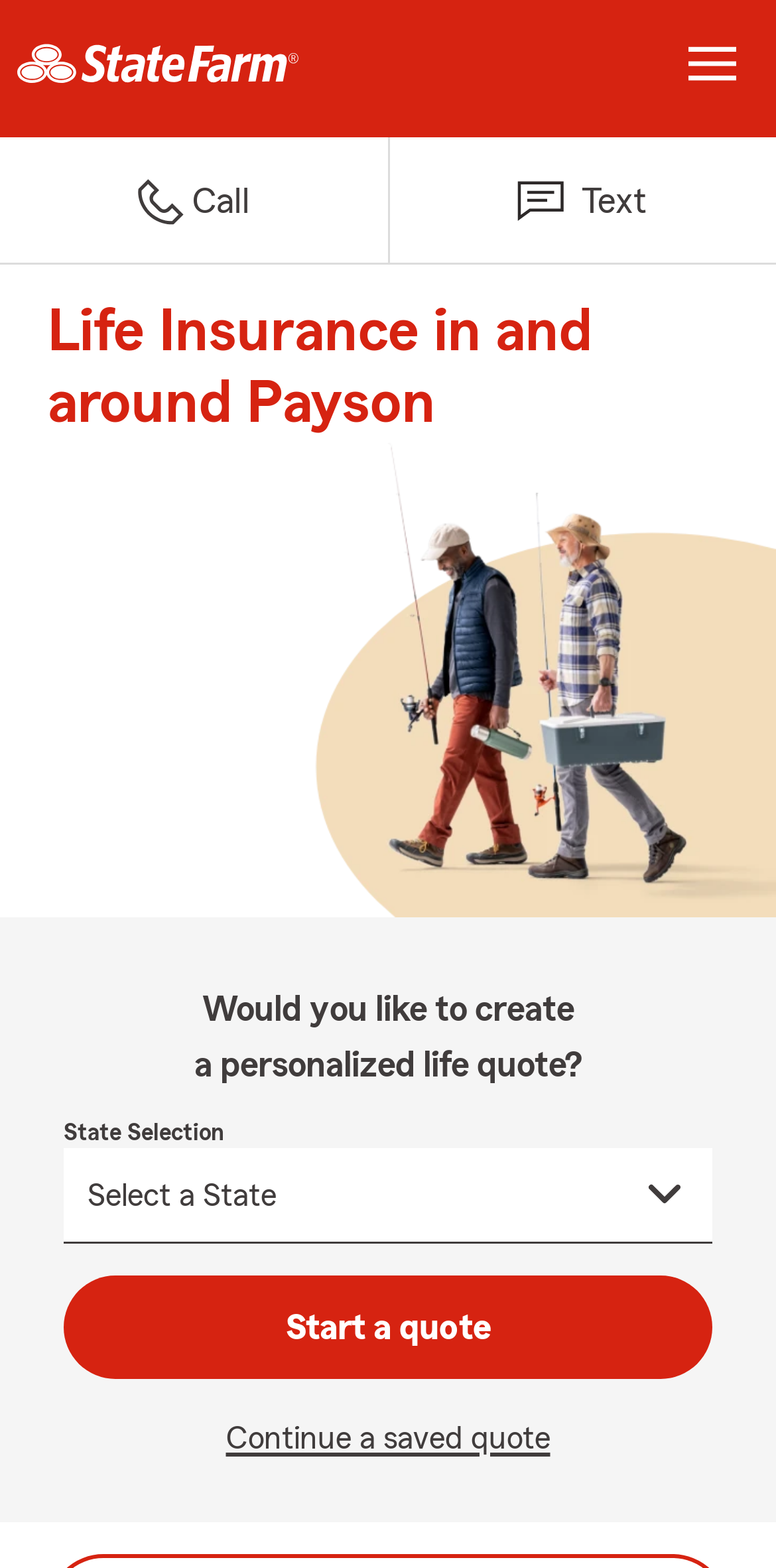What is the location of the State Farm agent?
Please provide a single word or phrase in response based on the screenshot.

Payson, AZ